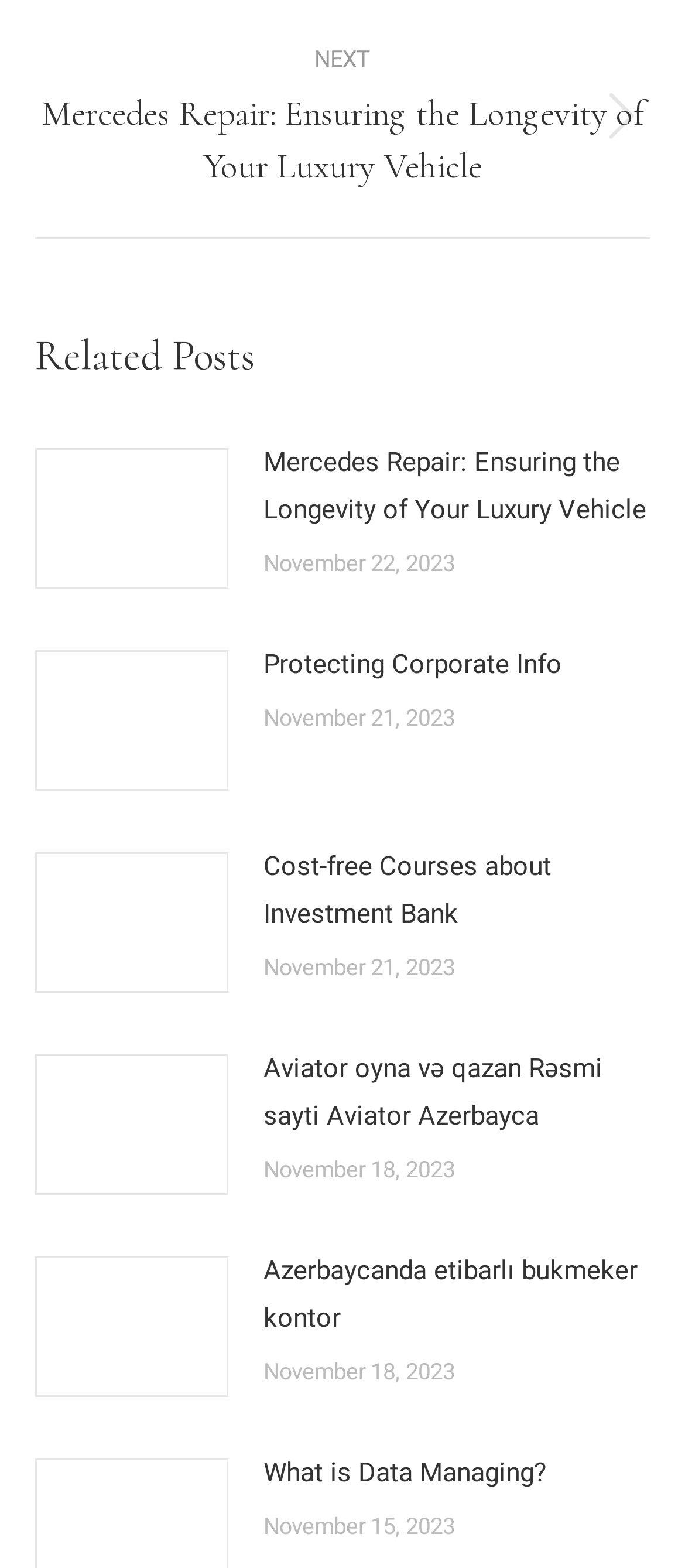Could you specify the bounding box coordinates for the clickable section to complete the following instruction: "View next post"?

[0.051, 0.025, 0.949, 0.123]